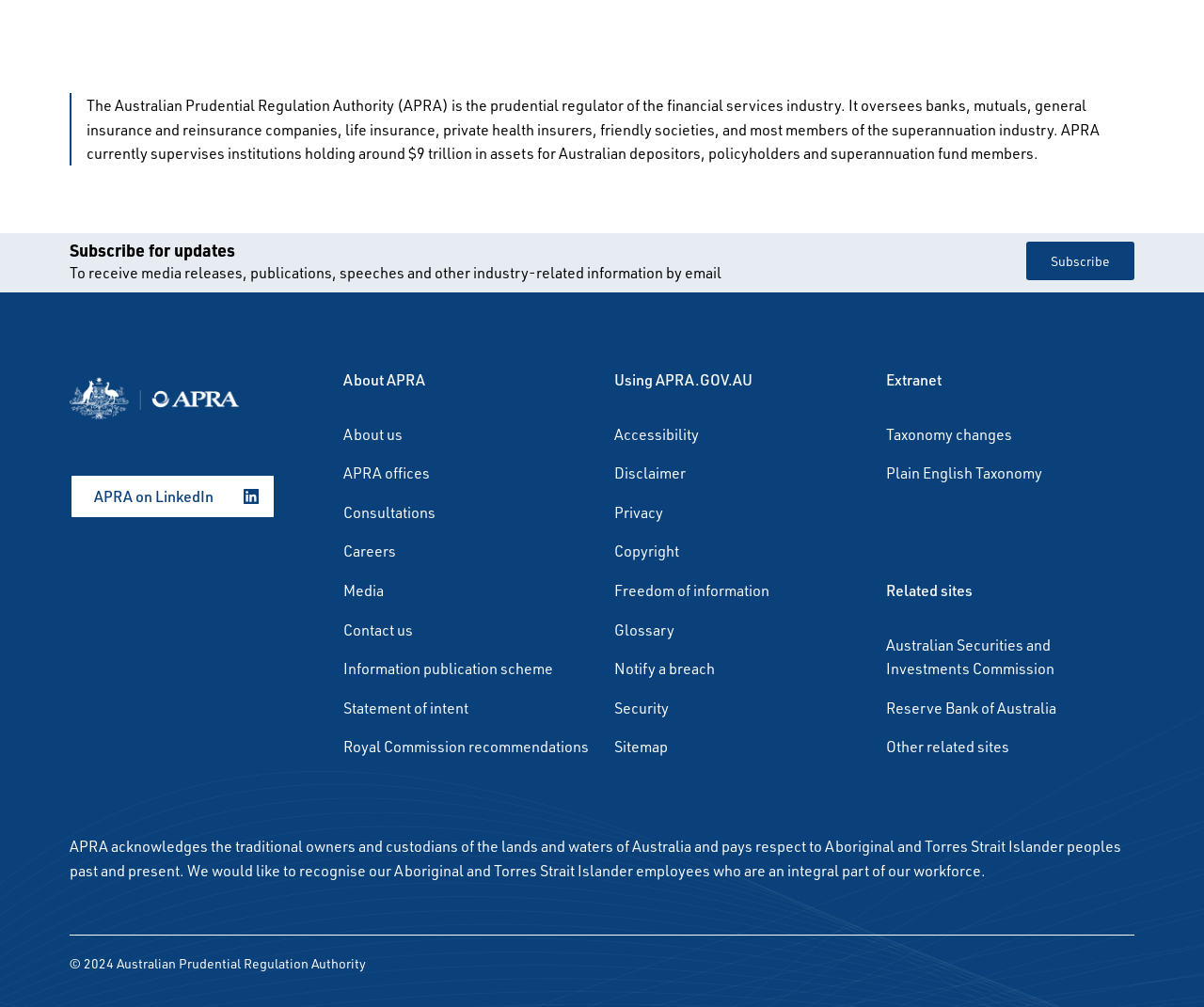What is the role of APRA?
Your answer should be a single word or phrase derived from the screenshot.

Prudential regulator